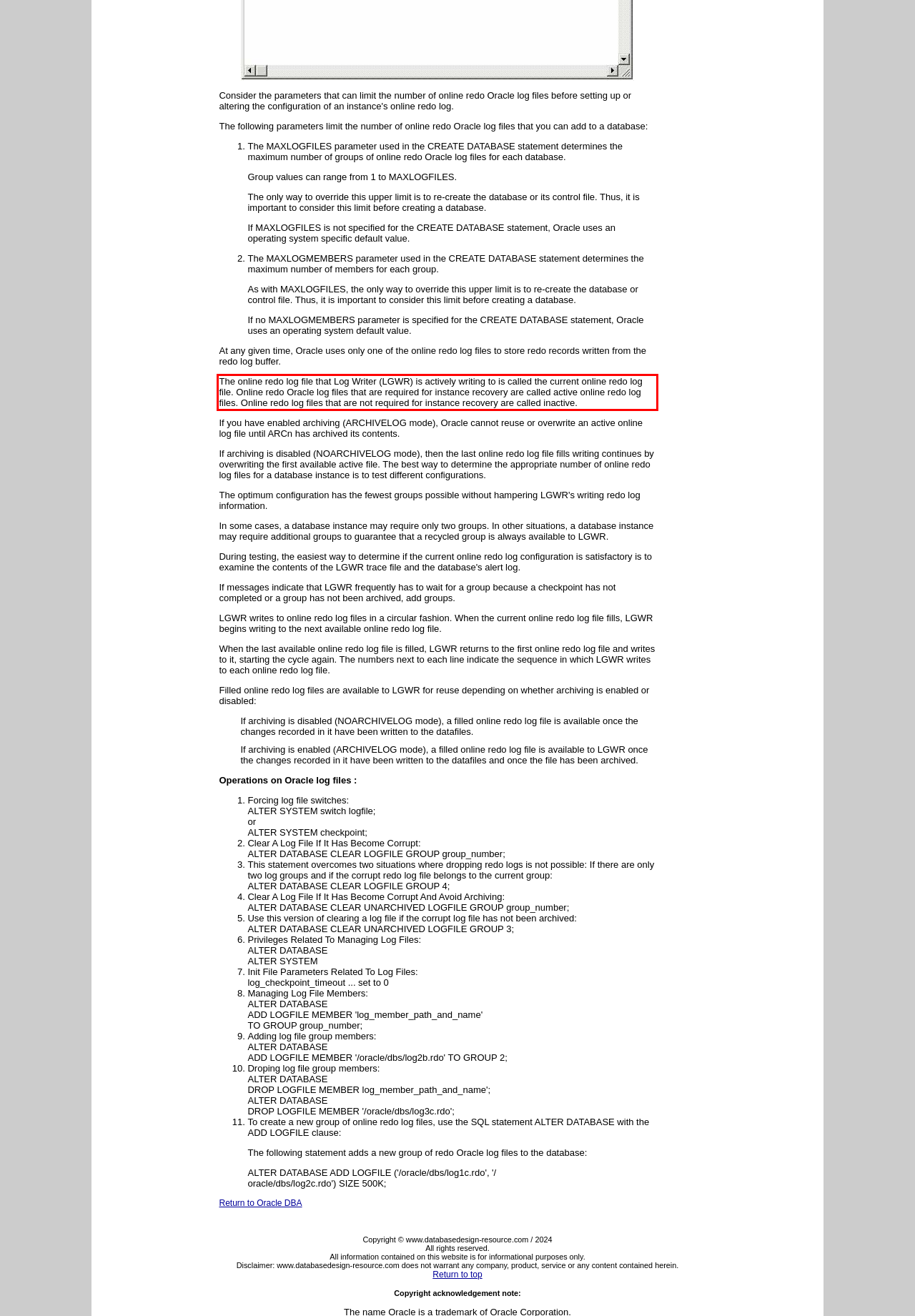Analyze the screenshot of a webpage where a red rectangle is bounding a UI element. Extract and generate the text content within this red bounding box.

The online redo log file that Log Writer (LGWR) is actively writing to is called the current online redo log file. Online redo Oracle log files that are required for instance recovery are called active online redo log files. Online redo log files that are not required for instance recovery are called inactive.